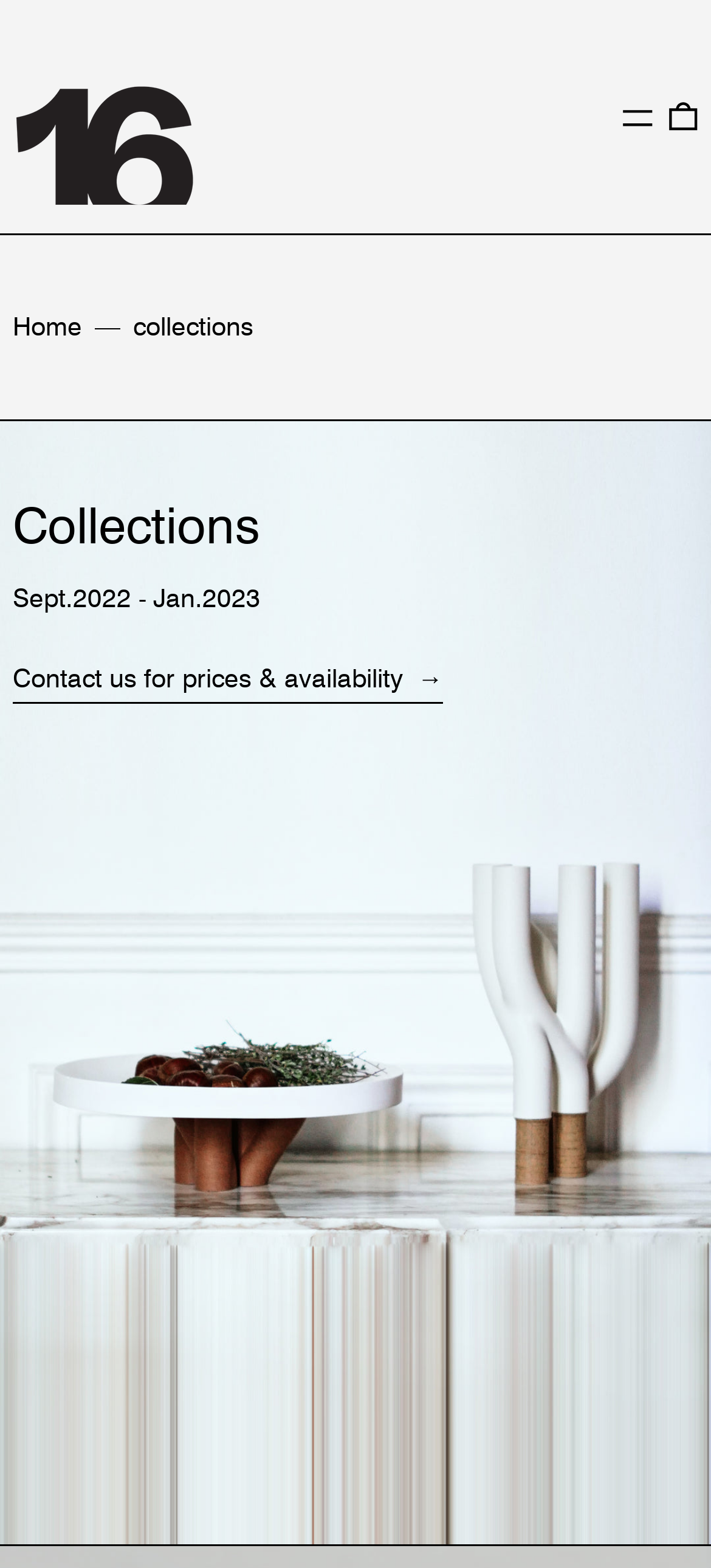Answer with a single word or phrase: 
How many navigation links are there in the breadcrumbs?

2